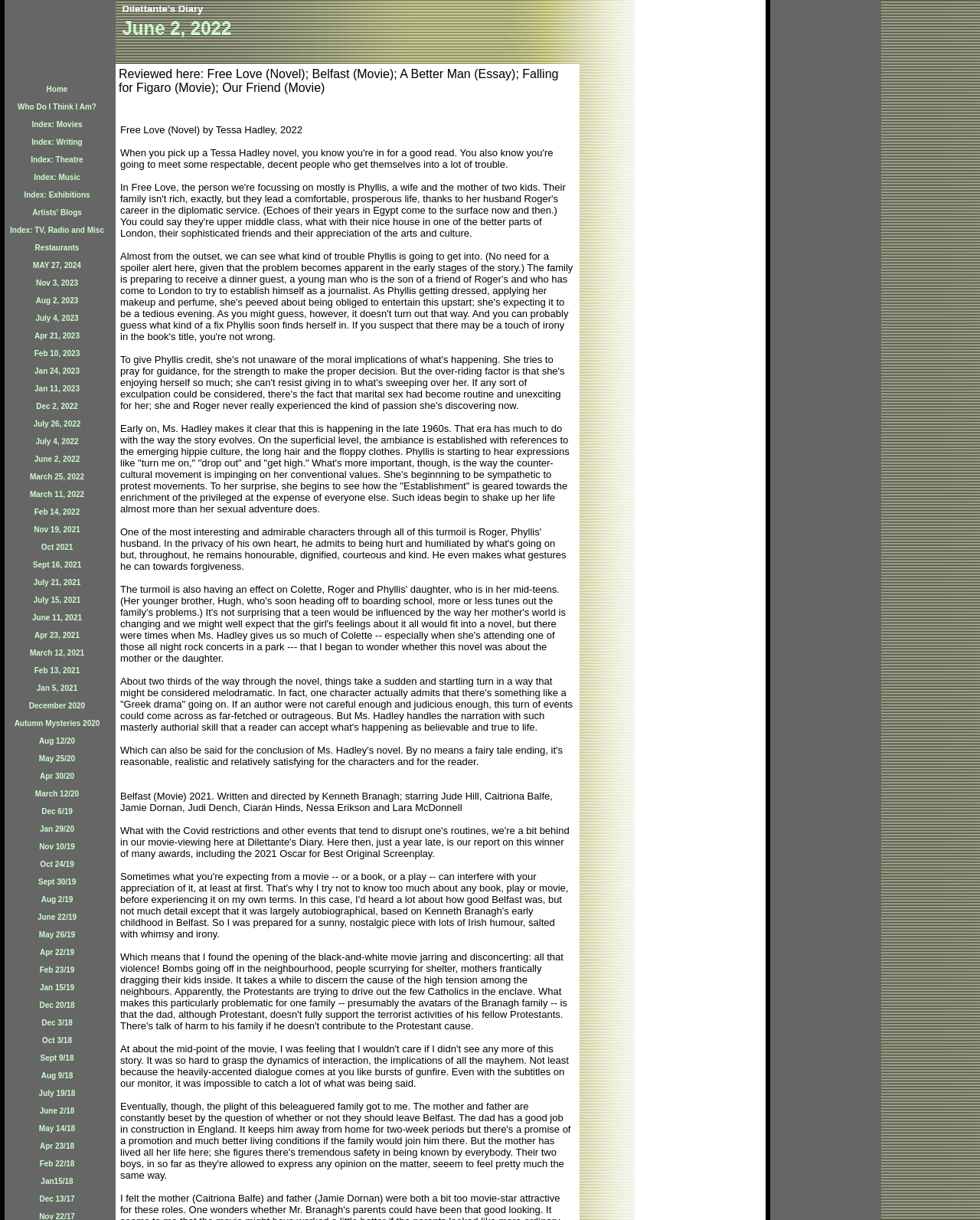Use a single word or phrase to answer the following:
How are the diary entries organized on the webpage?

By date